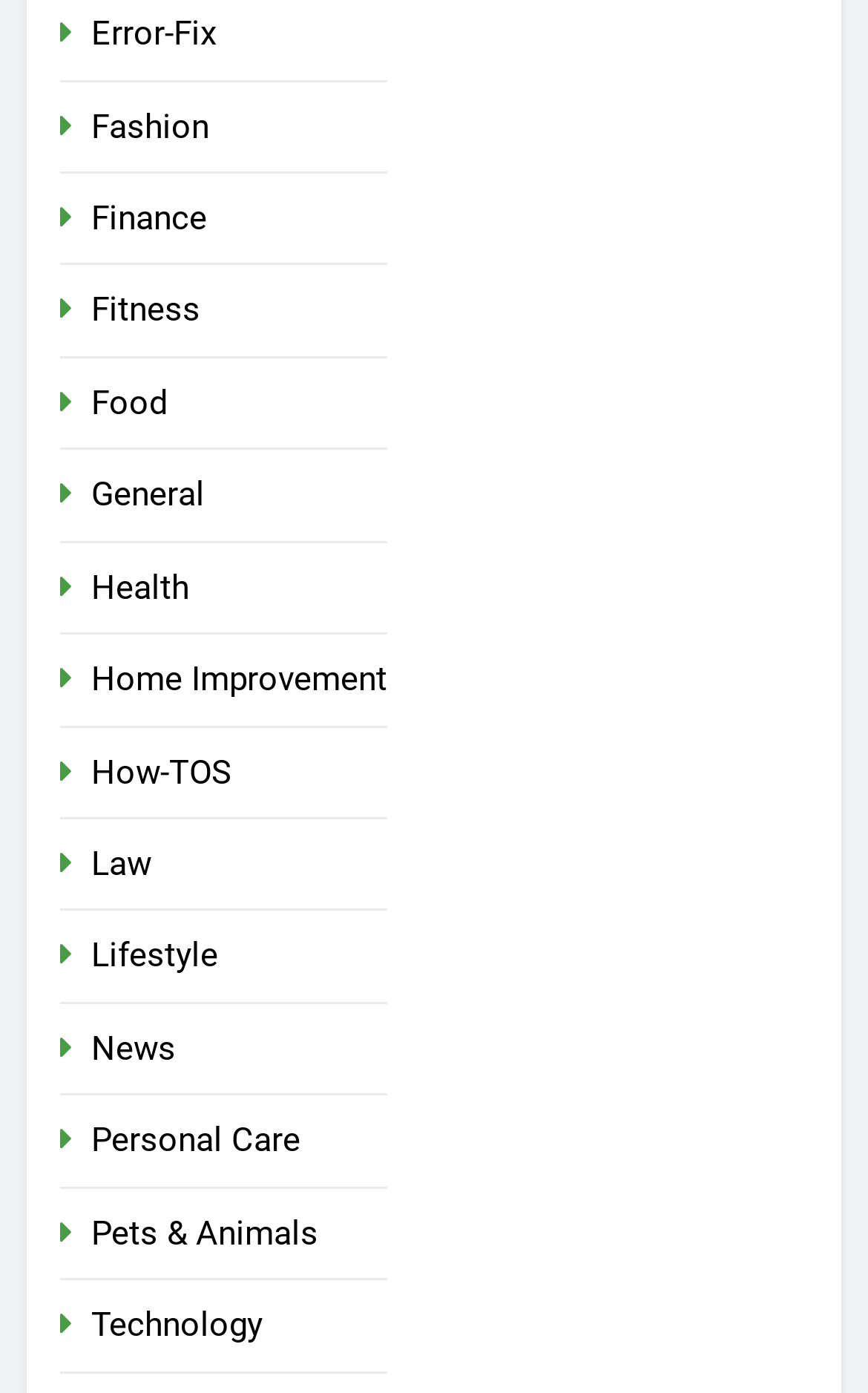Based on the element description Finance, identify the bounding box coordinates for the UI element. The coordinates should be in the format (top-left x, top-left y, bottom-right x, bottom-right y) and within the 0 to 1 range.

[0.105, 0.142, 0.238, 0.171]